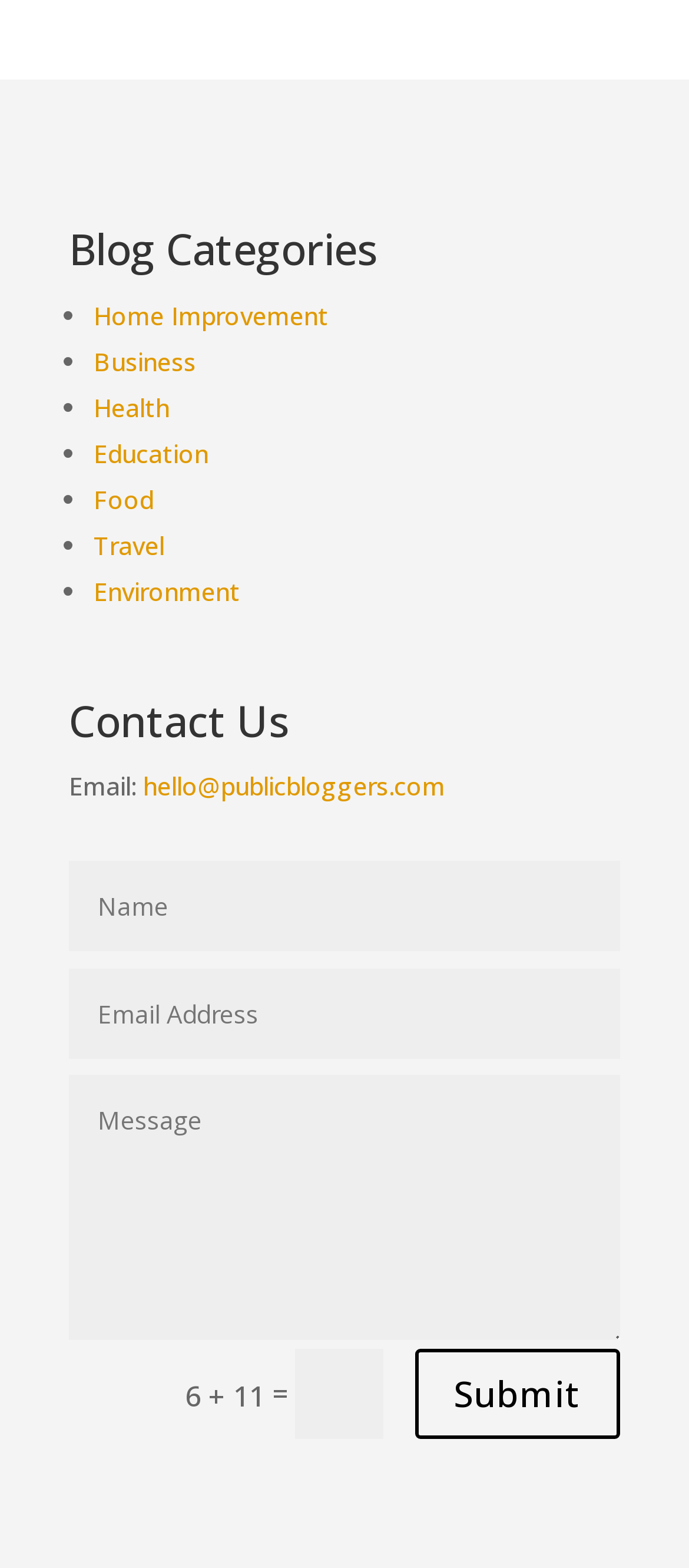Identify the bounding box coordinates for the UI element mentioned here: "name="et_pb_contact_email_0" placeholder="Email Address"". Provide the coordinates as four float values between 0 and 1, i.e., [left, top, right, bottom].

[0.101, 0.617, 0.9, 0.675]